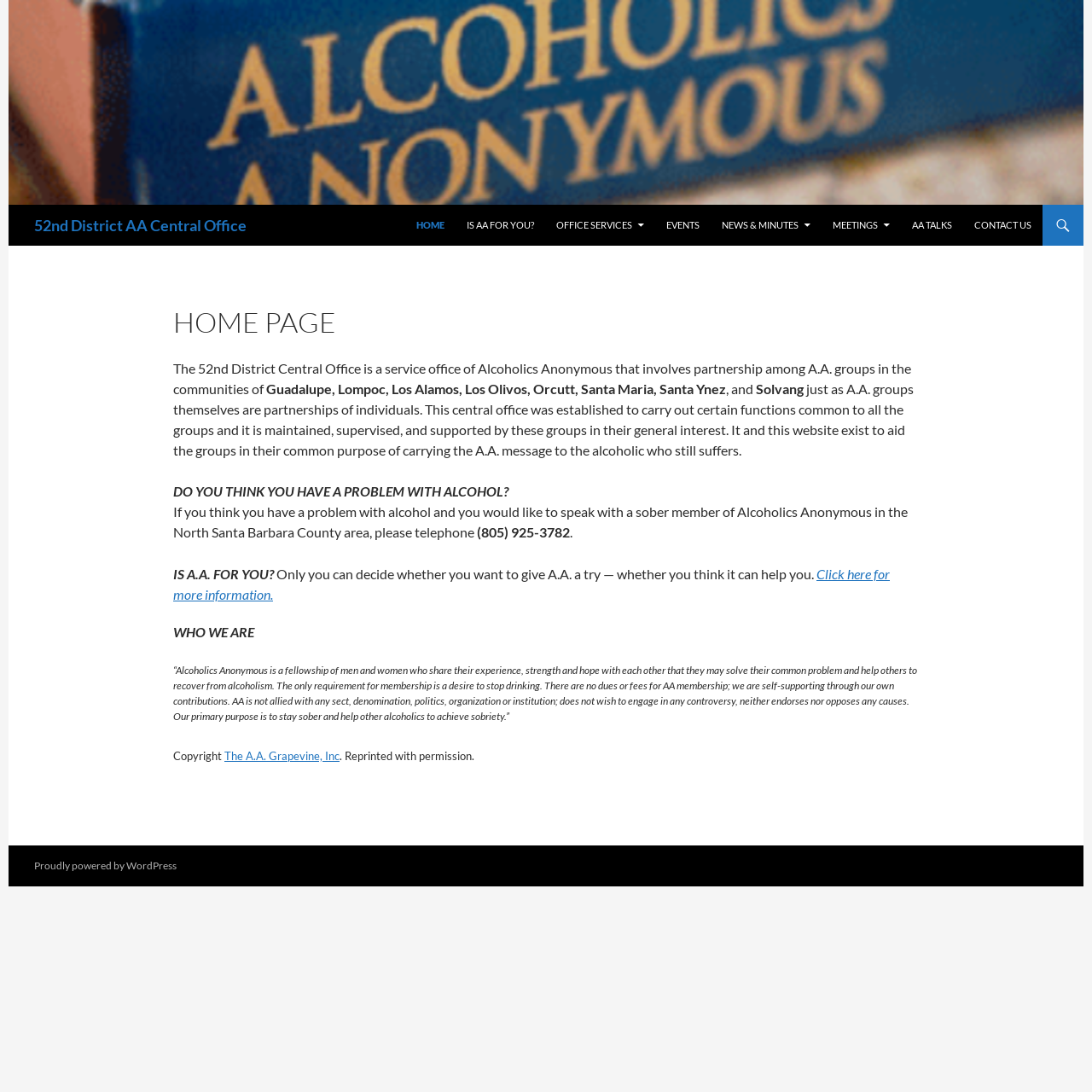What is the purpose of the central office? Look at the image and give a one-word or short phrase answer.

To aid the groups in their common purpose